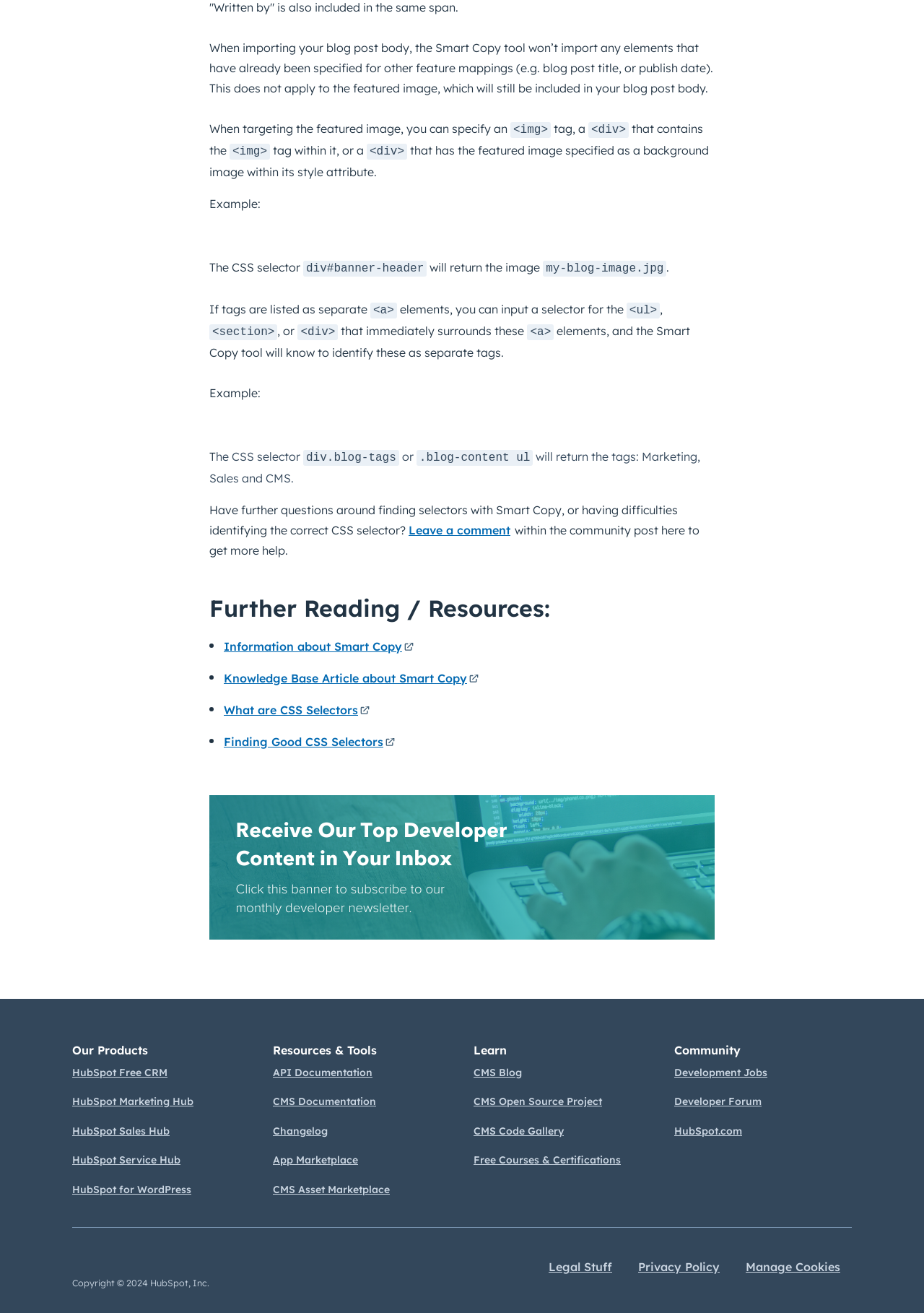Give a one-word or phrase response to the following question: Where can you find more information about Smart Copy?

Further Reading / Resources